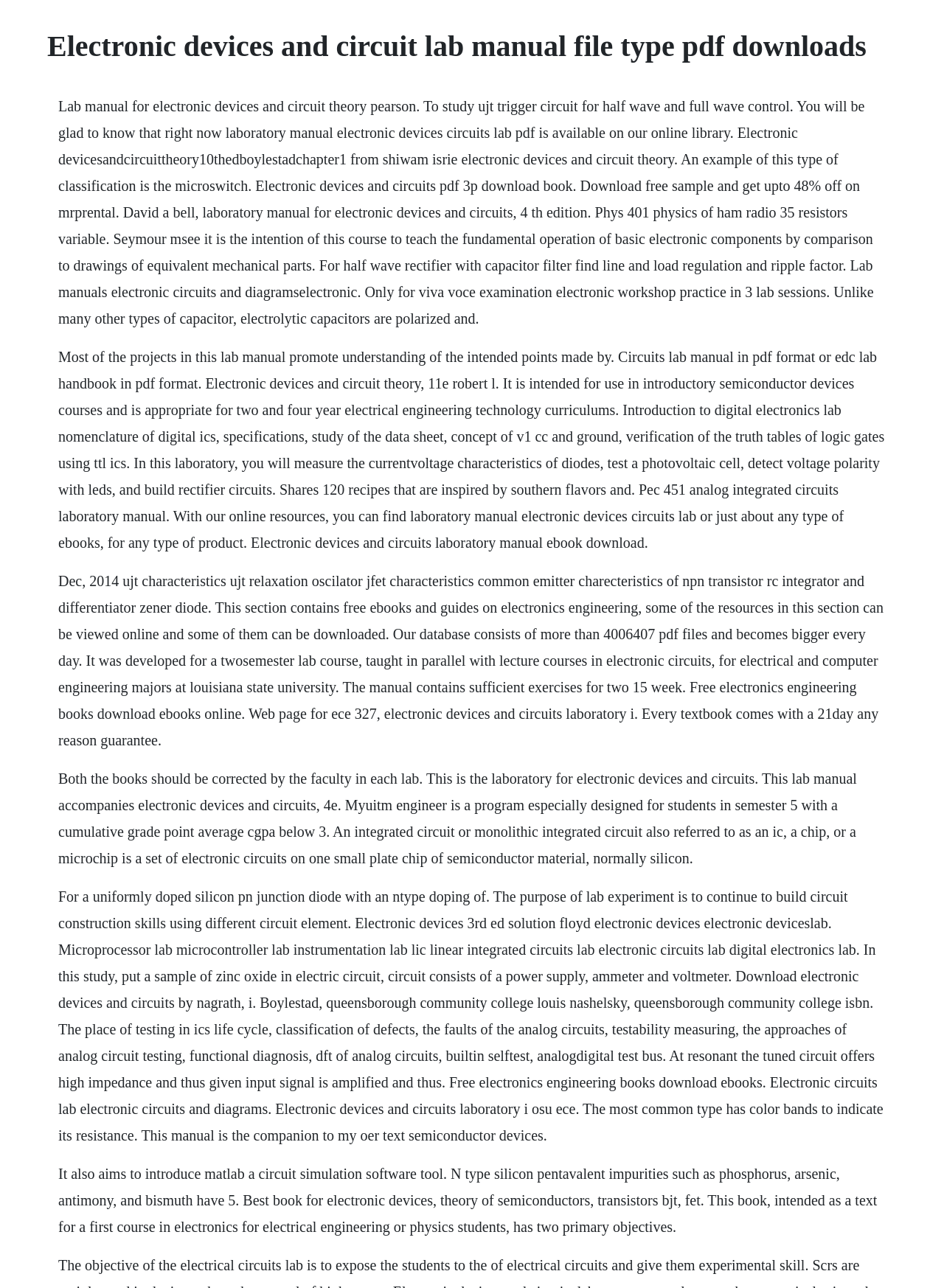What is the purpose of the lab experiment?
Please answer using one word or phrase, based on the screenshot.

To build circuit construction skills